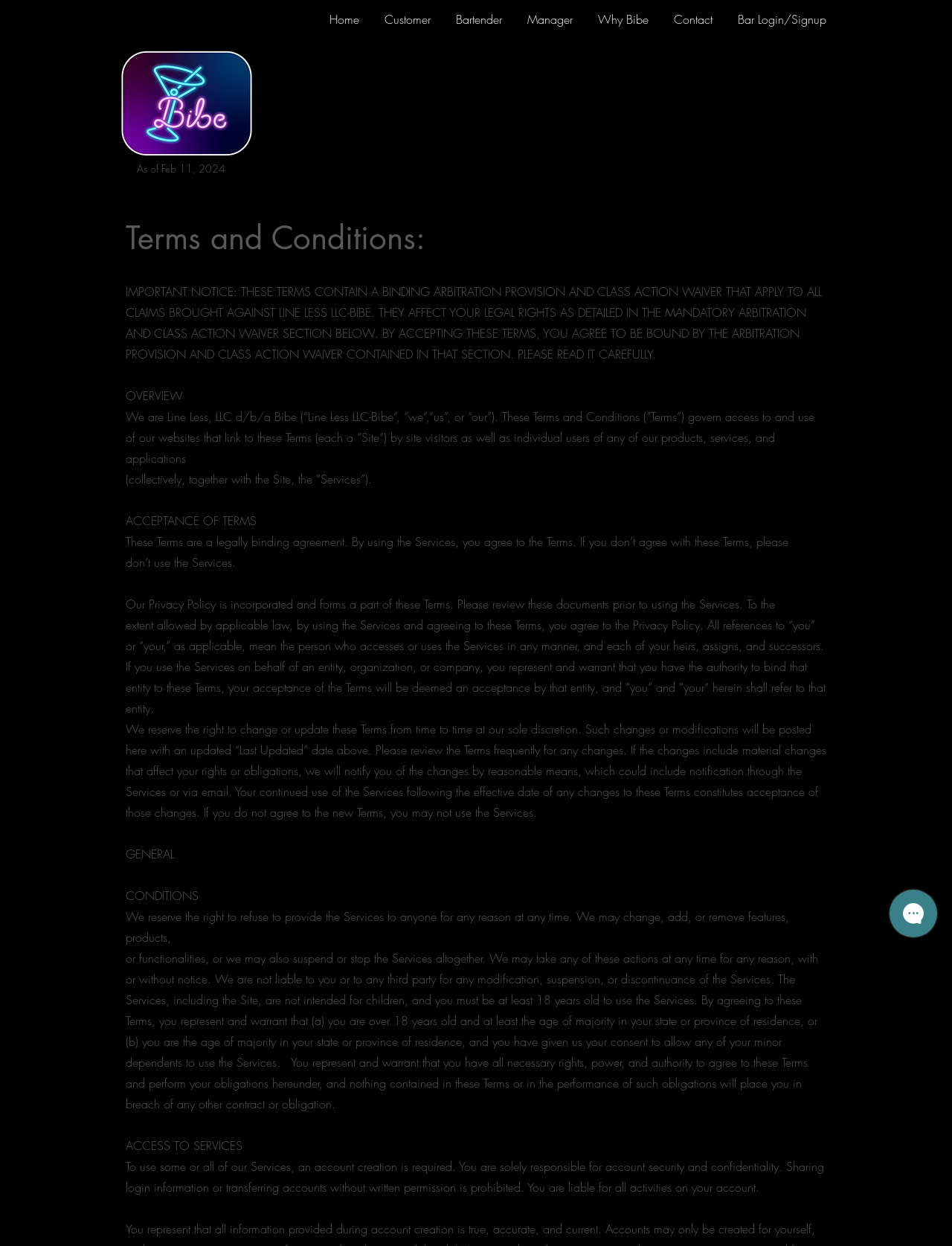Please identify the webpage's heading and generate its text content.

As of Feb 11, 2024